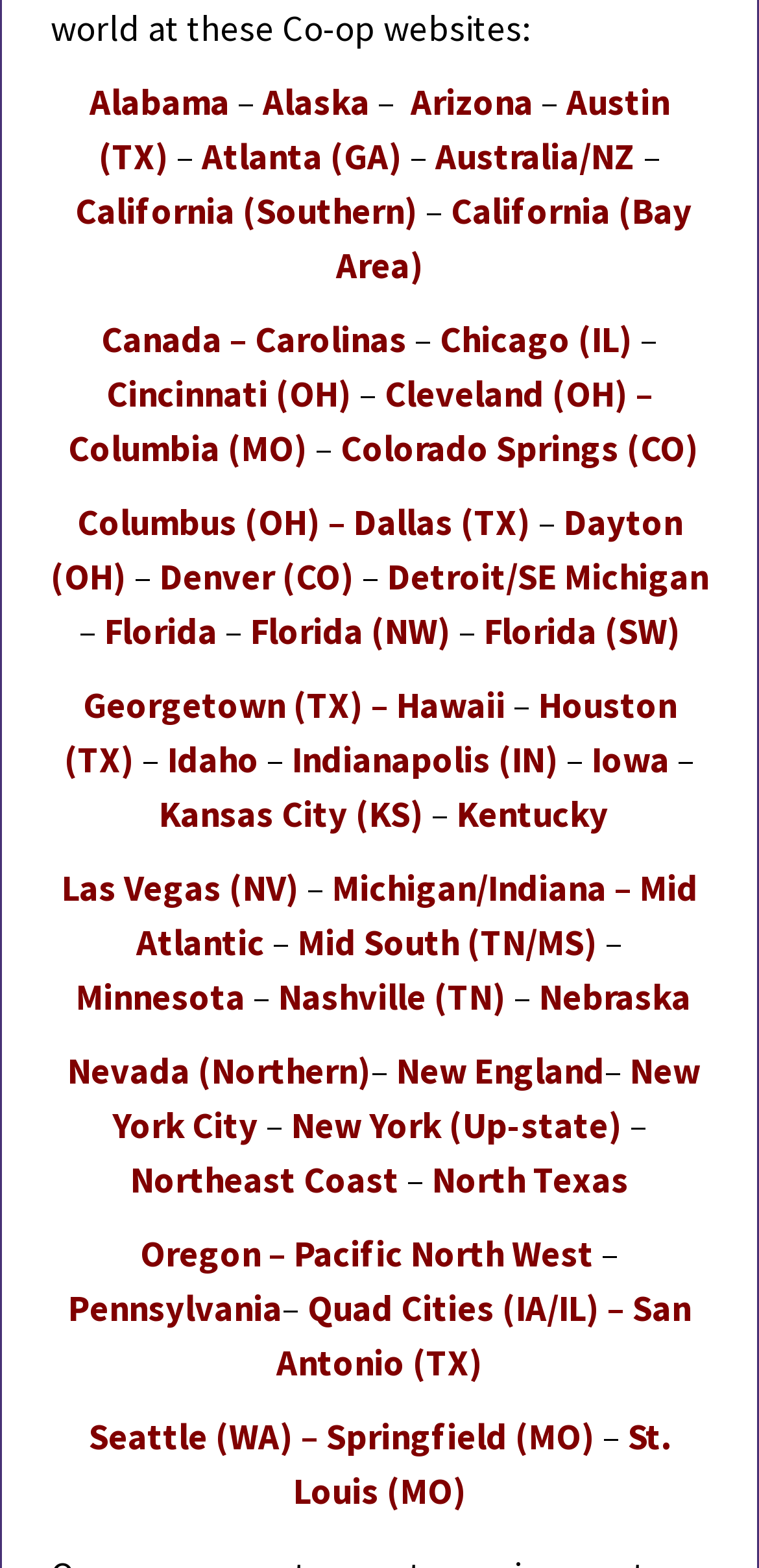Provide a one-word or one-phrase answer to the question:
What is the region listed above 'California (Bay Area)'?

California (Southern)